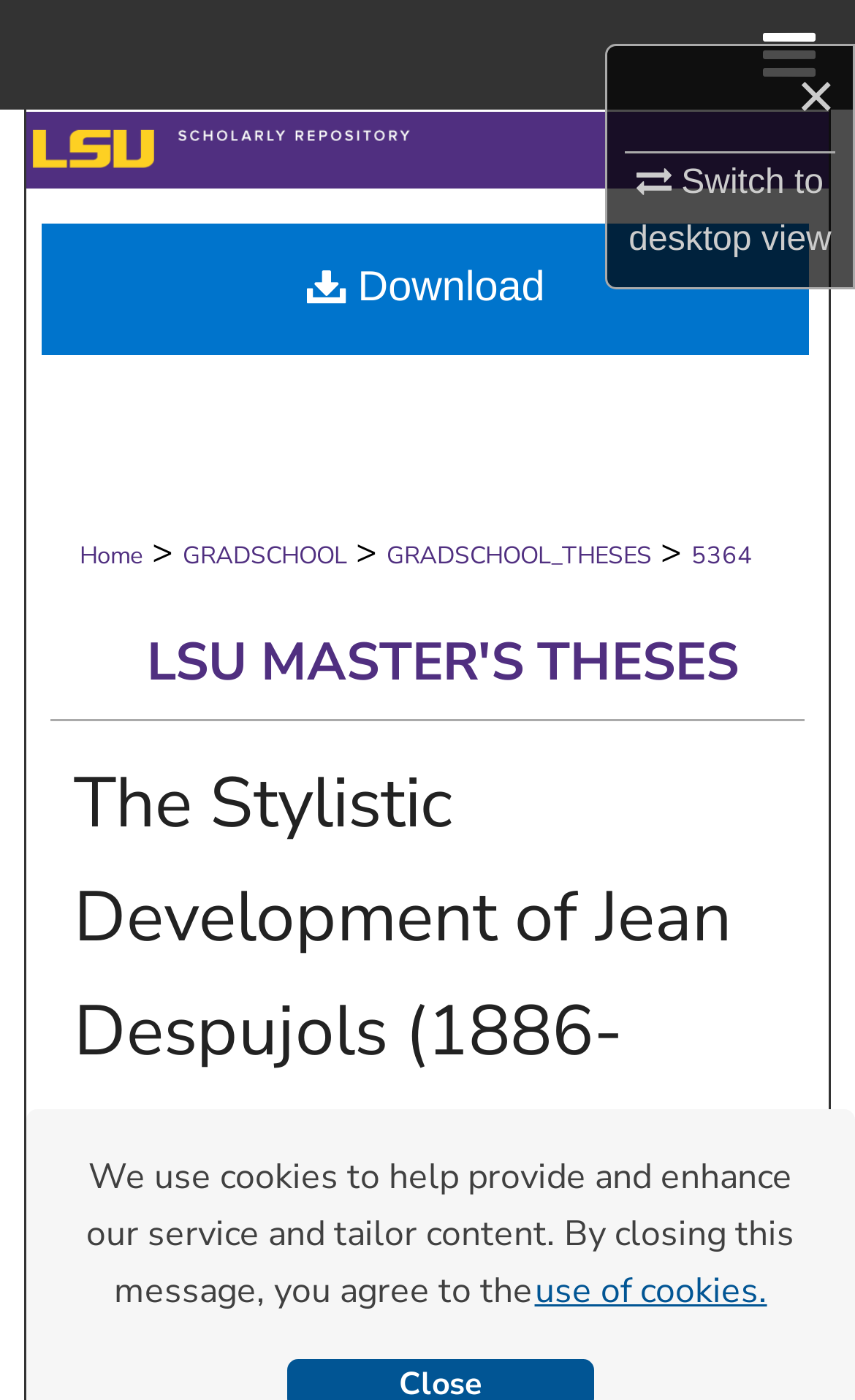Identify the bounding box coordinates necessary to click and complete the given instruction: "View LSU MASTER'S THESES".

[0.171, 0.445, 0.864, 0.496]